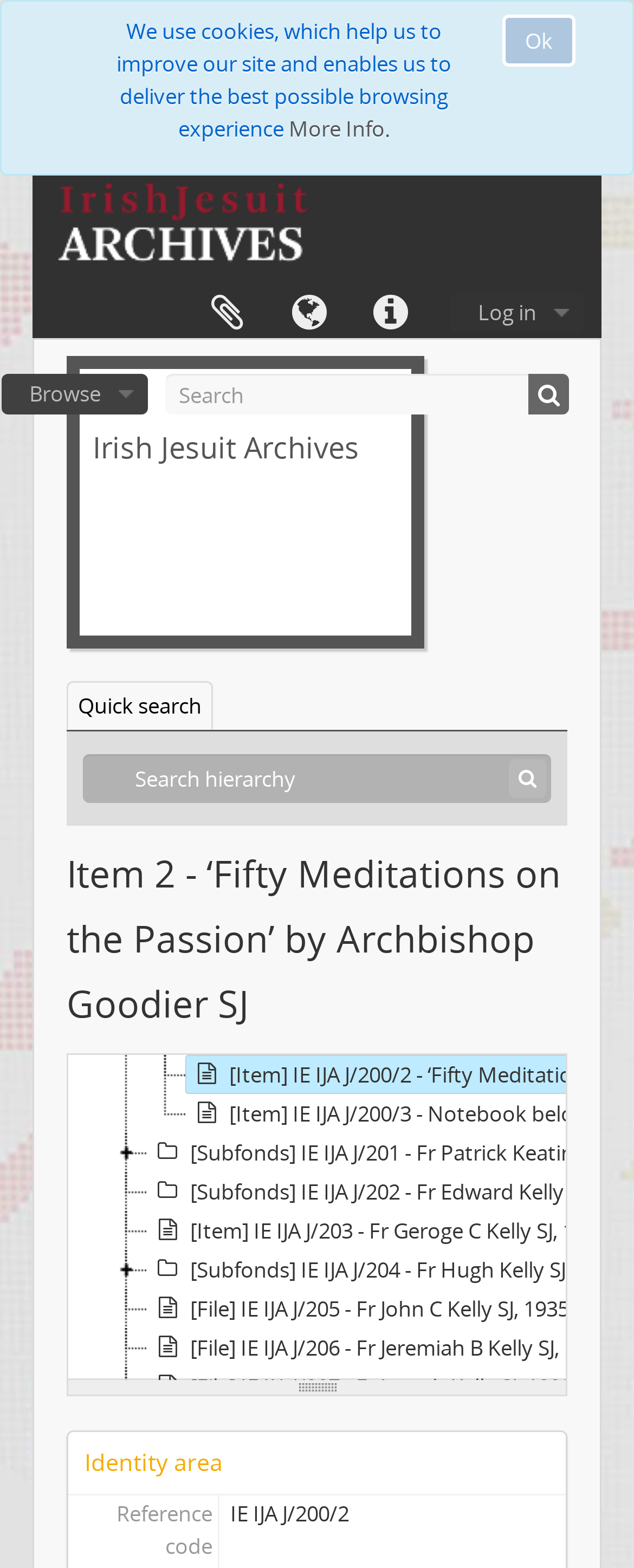Identify the bounding box of the HTML element described as: "aria-label="Search" name="query" placeholder="Search"".

[0.262, 0.238, 0.897, 0.264]